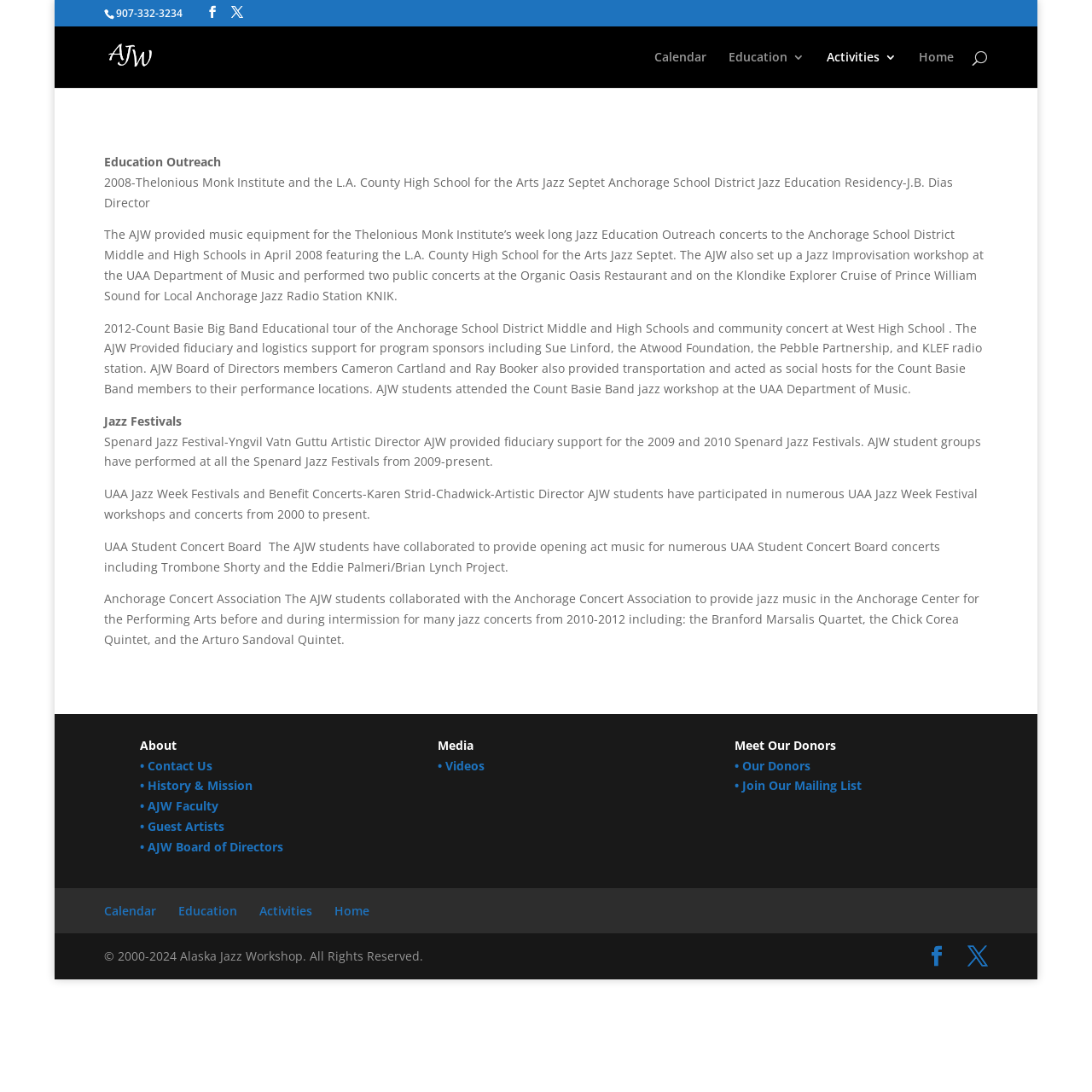Find the bounding box coordinates for the element that must be clicked to complete the instruction: "View the calendar". The coordinates should be four float numbers between 0 and 1, indicated as [left, top, right, bottom].

[0.6, 0.047, 0.647, 0.08]